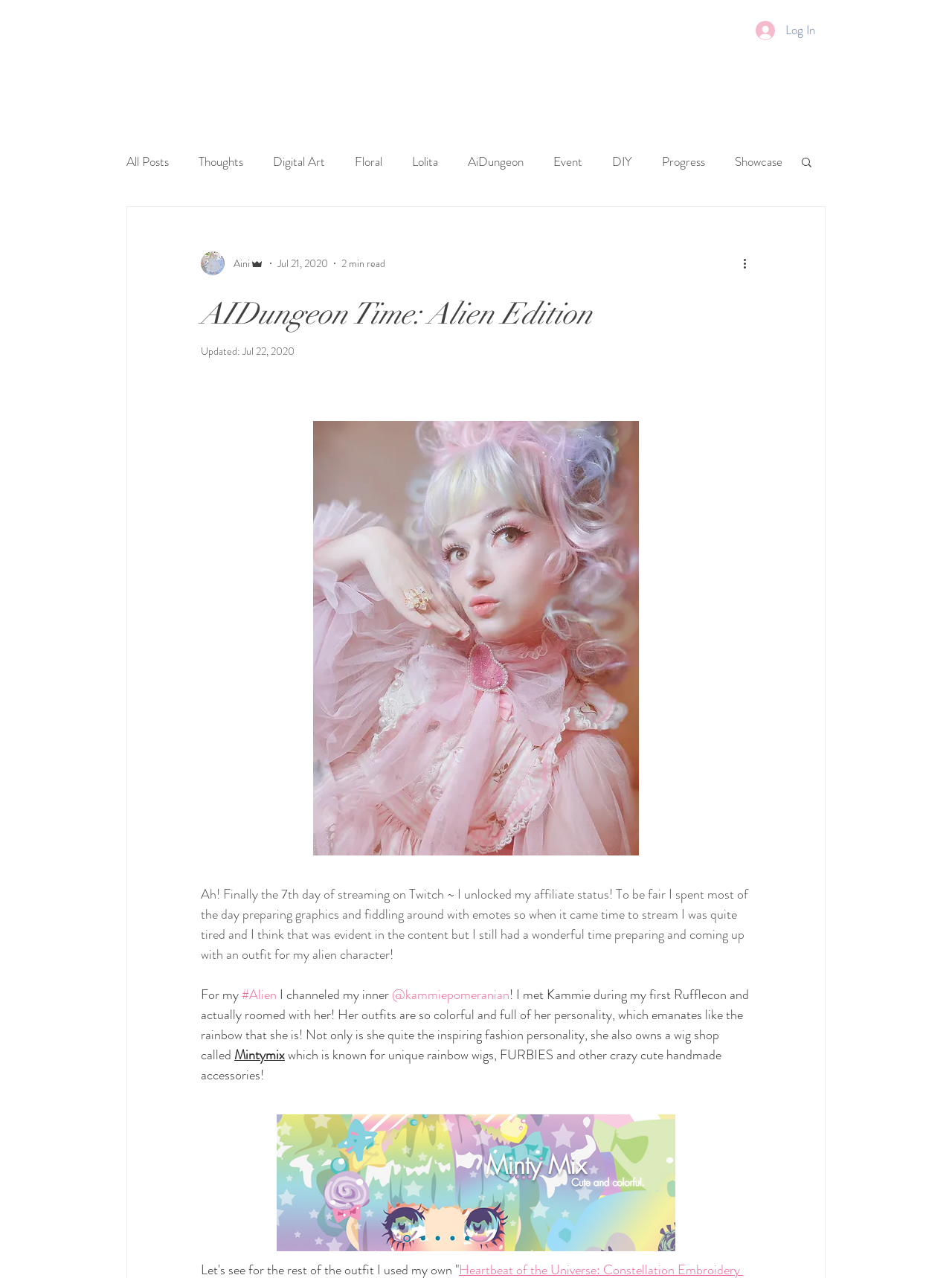What is the author's role mentioned in the webpage?
Please utilize the information in the image to give a detailed response to the question.

I found the answer by looking at the generic element with the bounding box coordinates [0.263, 0.201, 0.277, 0.212] and OCR text 'Admin'.